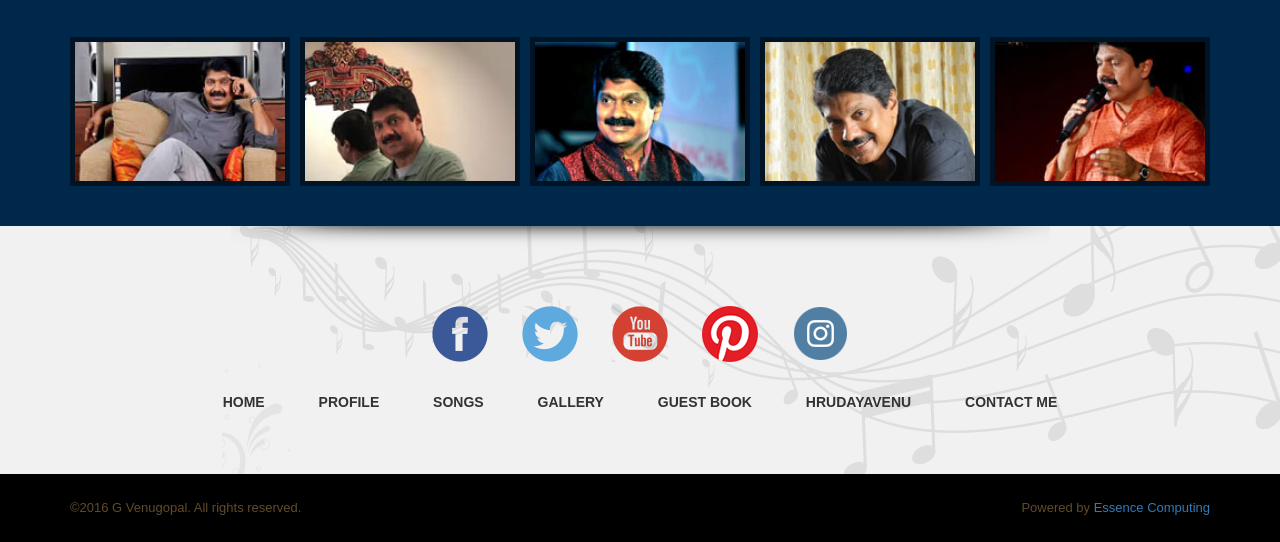Locate the coordinates of the bounding box for the clickable region that fulfills this instruction: "Contact the author".

[0.754, 0.727, 0.826, 0.756]